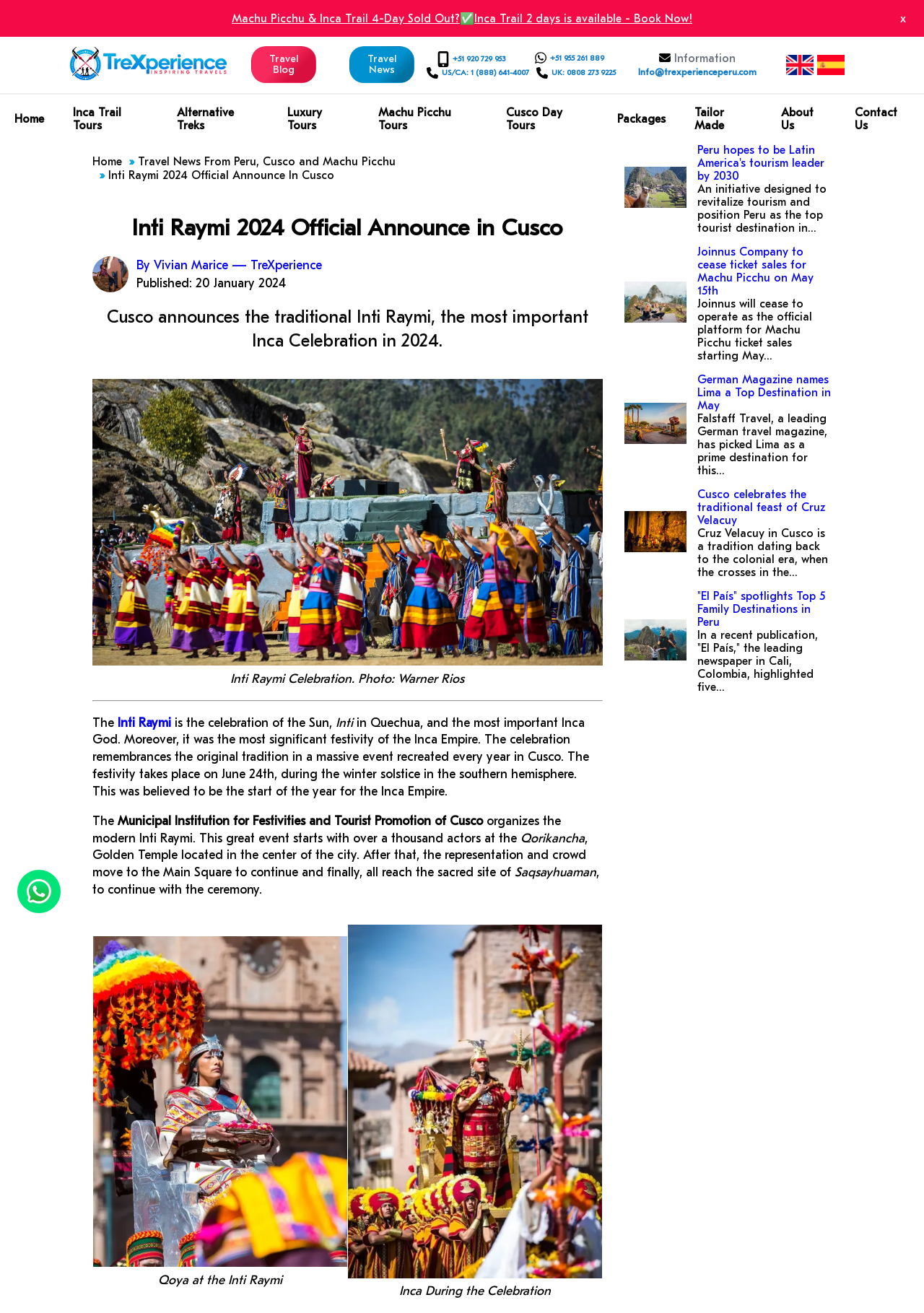Determine which piece of text is the heading of the webpage and provide it.

Inti Raymi 2024 Official Announce in Cusco